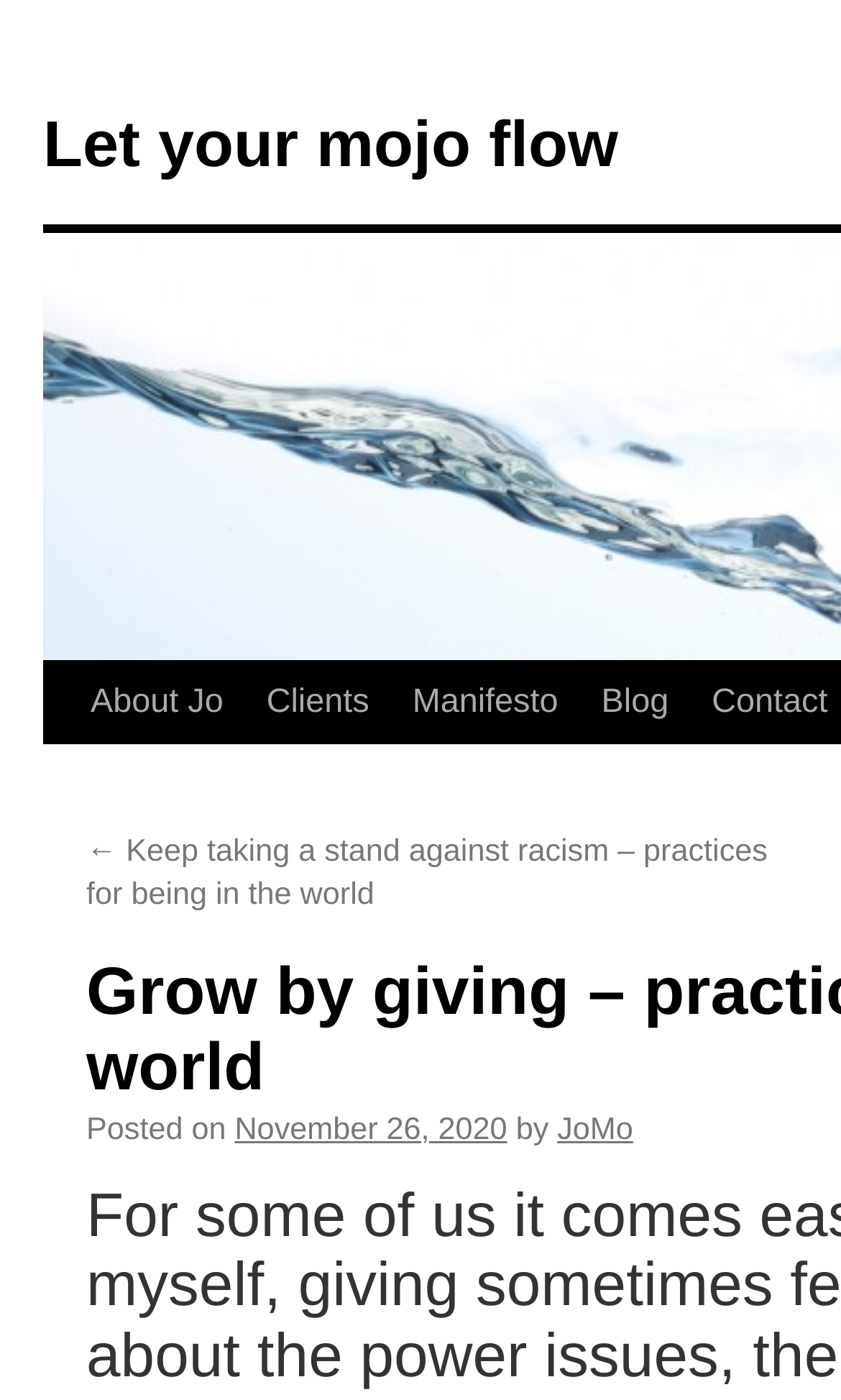What is the author of the latest article?
Based on the image, respond with a single word or phrase.

JoMo